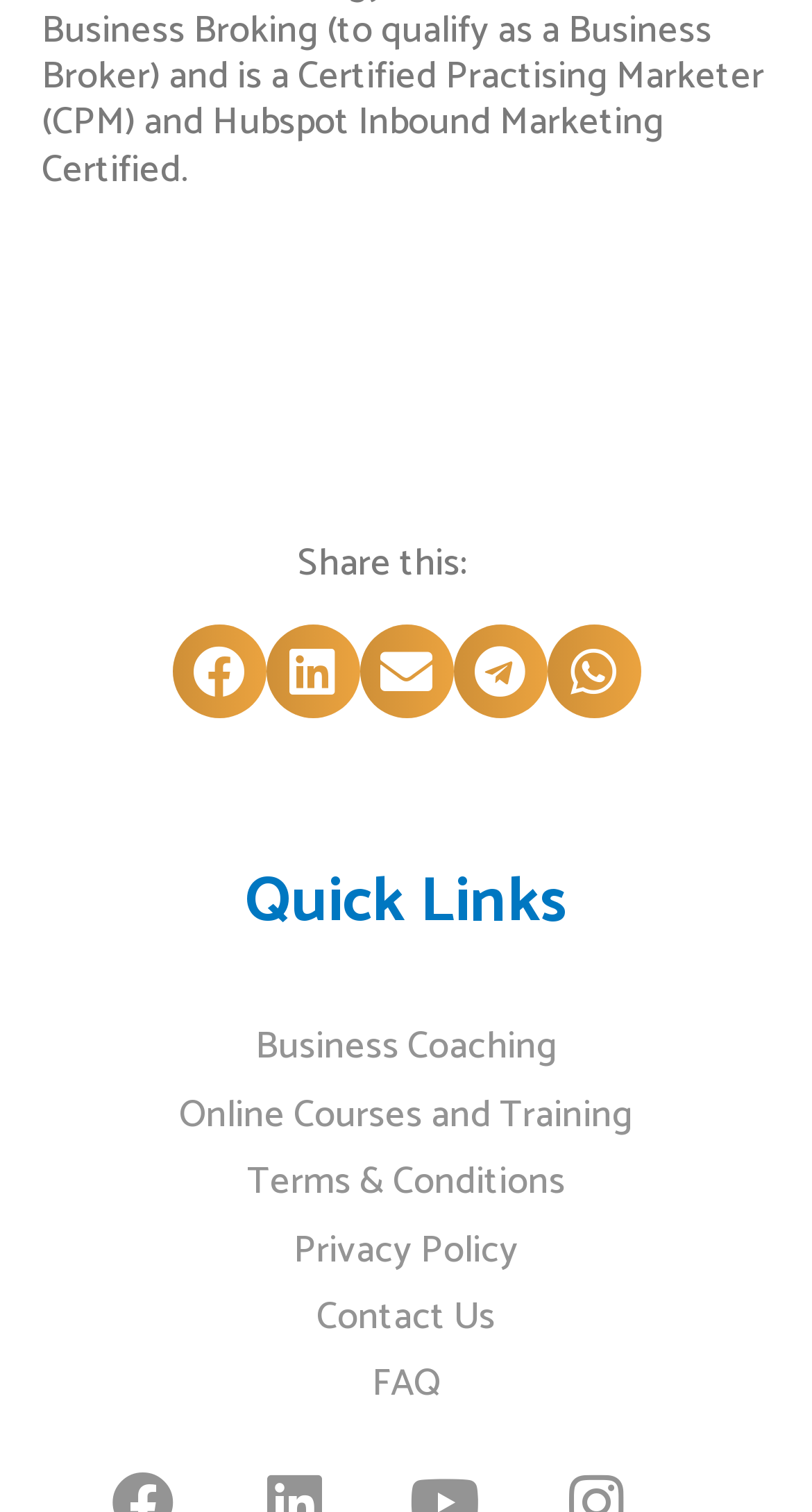What is the purpose of the buttons below 'Share this:'?
Answer the question in as much detail as possible.

The buttons below 'Share this:' are 'Share on facebook', 'Share on linkedin', 'Share on email', 'Share on telegram', and 'Share on whatsapp'. These buttons are used to share the webpage on various social media platforms and via email.